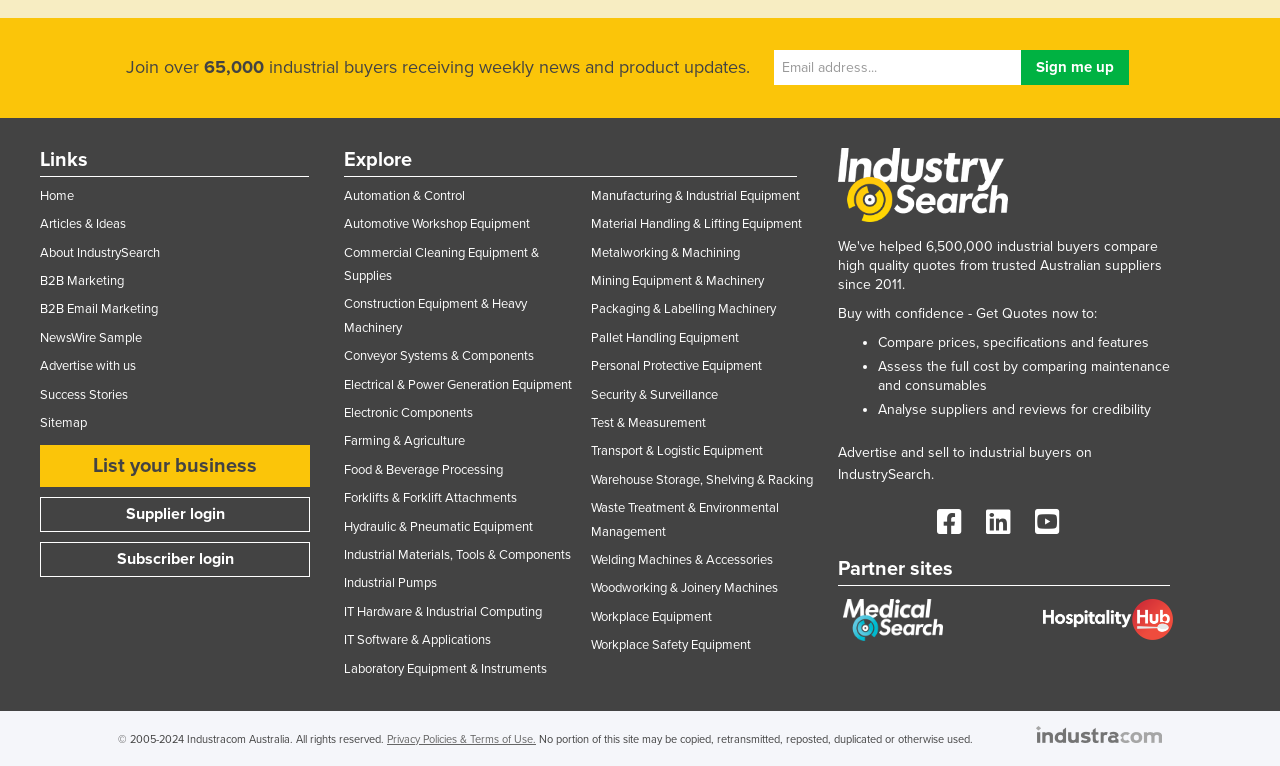What are the two categories of links on the left side of the webpage?
Provide a concise answer using a single word or phrase based on the image.

Links and Explore